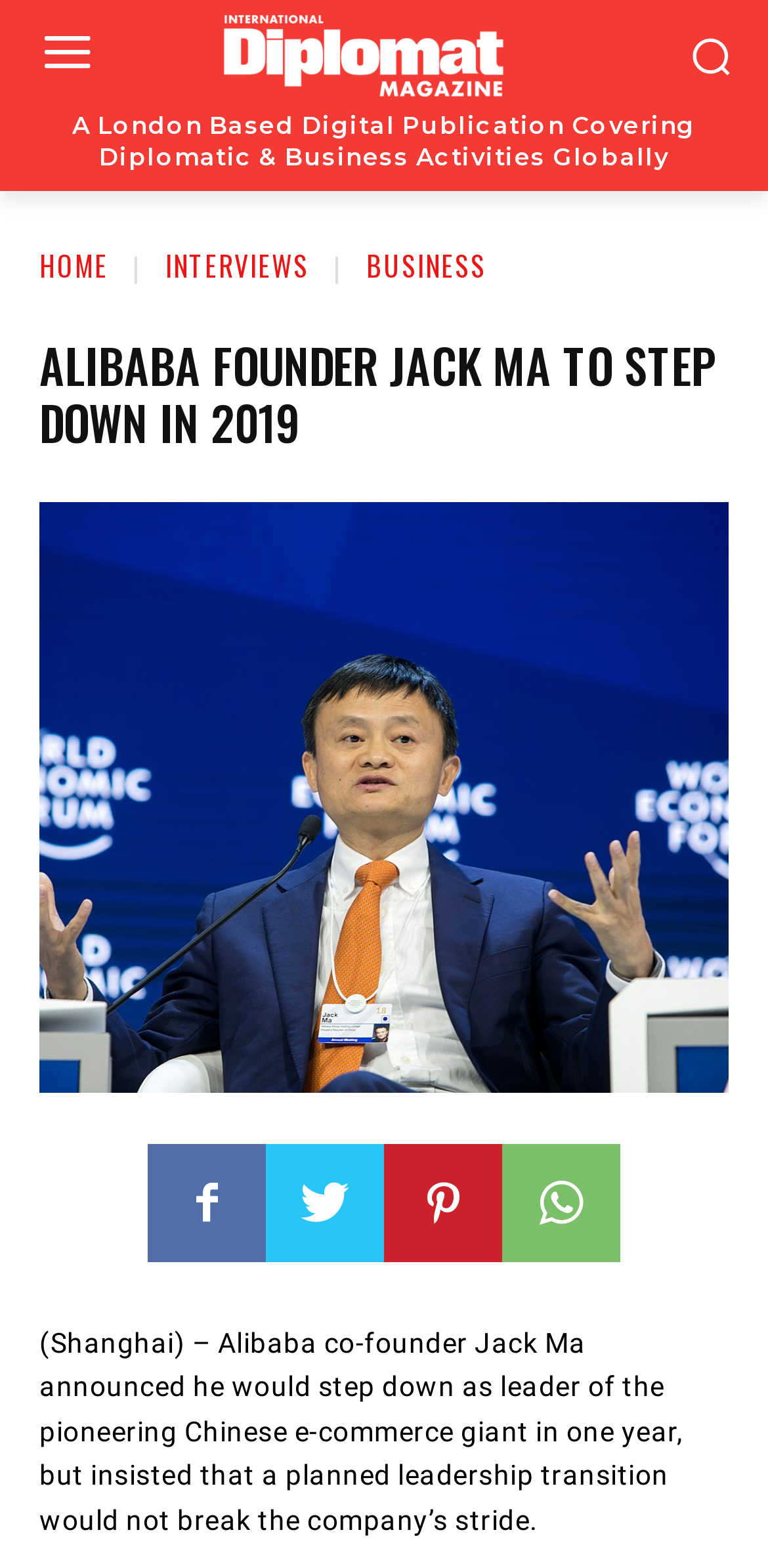Please respond to the question using a single word or phrase:
What type of publication is this?

Digital Publication